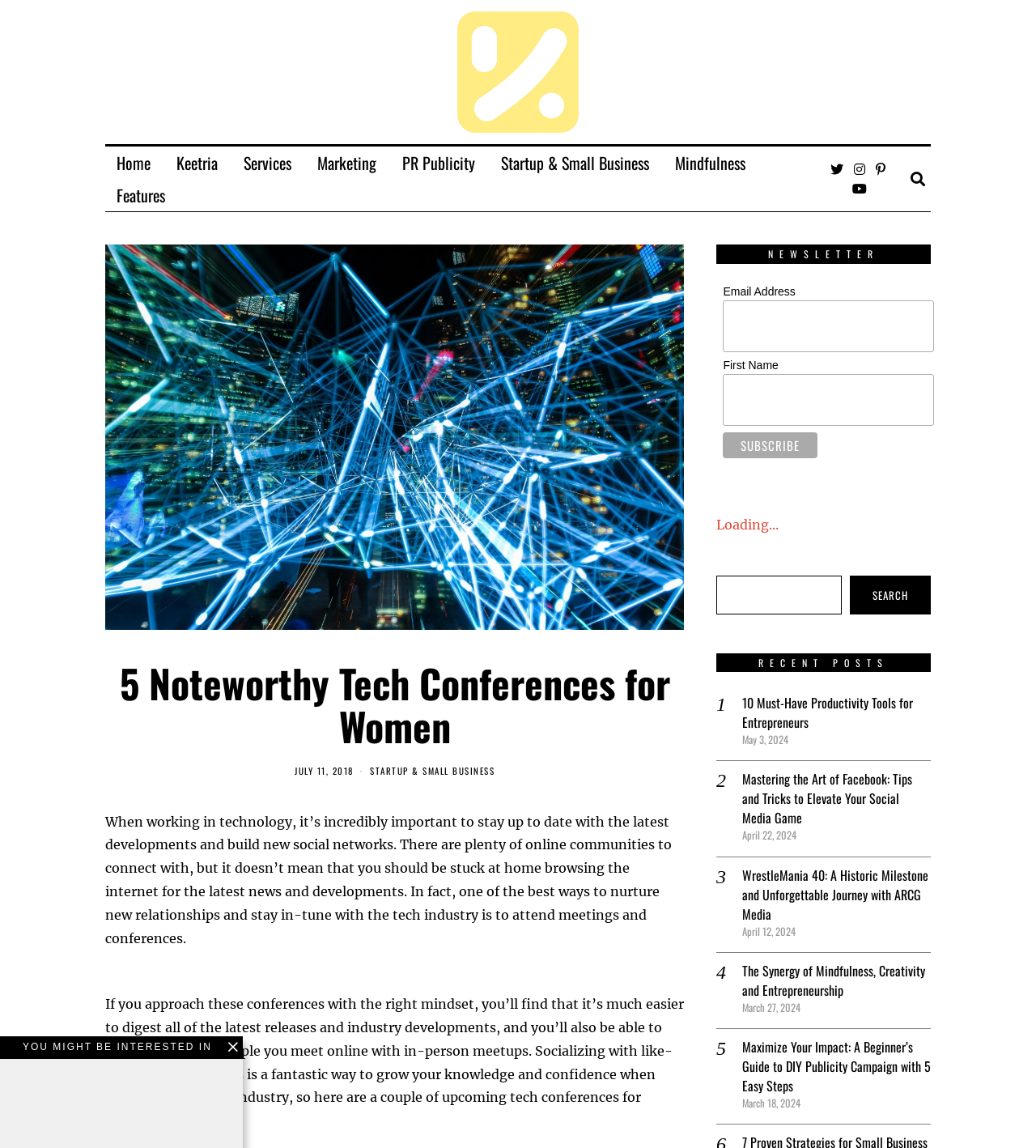Reply to the question with a single word or phrase:
What is the topic of the article?

Tech conferences for women